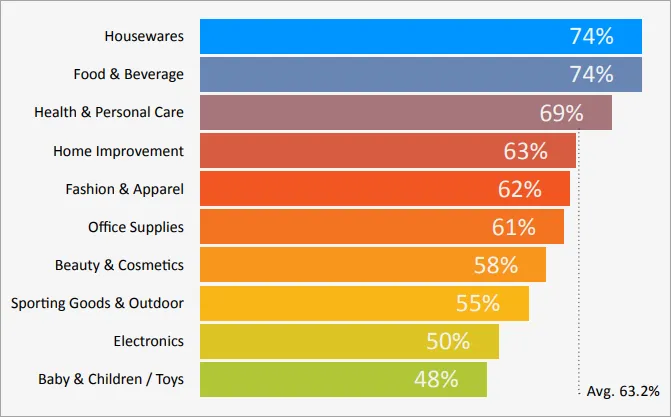Generate a comprehensive caption that describes the image.

The image presents a bar chart illustrating the usage statistics of POS systems across various business categories. It highlights that 'Housewares' and 'Food & Beverage' lead with a usage rate of 74%, followed closely by 'Health & Personal Care' at 69%. Other notable categories include 'Home Improvement' at 63%, 'Fashion & Apparel' at 62%, and 'Office Supplies' at 61%. Additionally, 'Beauty & Cosmetics' shows a sharp 58%, while 'Sporting Goods & Outdoor' stands at 55%. 'Electronics' accounts for 50%, and 'Baby & Children / Toys' lags behind at 48%. The average usage across all sectors is 63.2%, indicating a clear preference for POS systems in certain industries over others. This visual representation effectively conveys the varying levels of adoption and reliance on POS technology in small businesses.